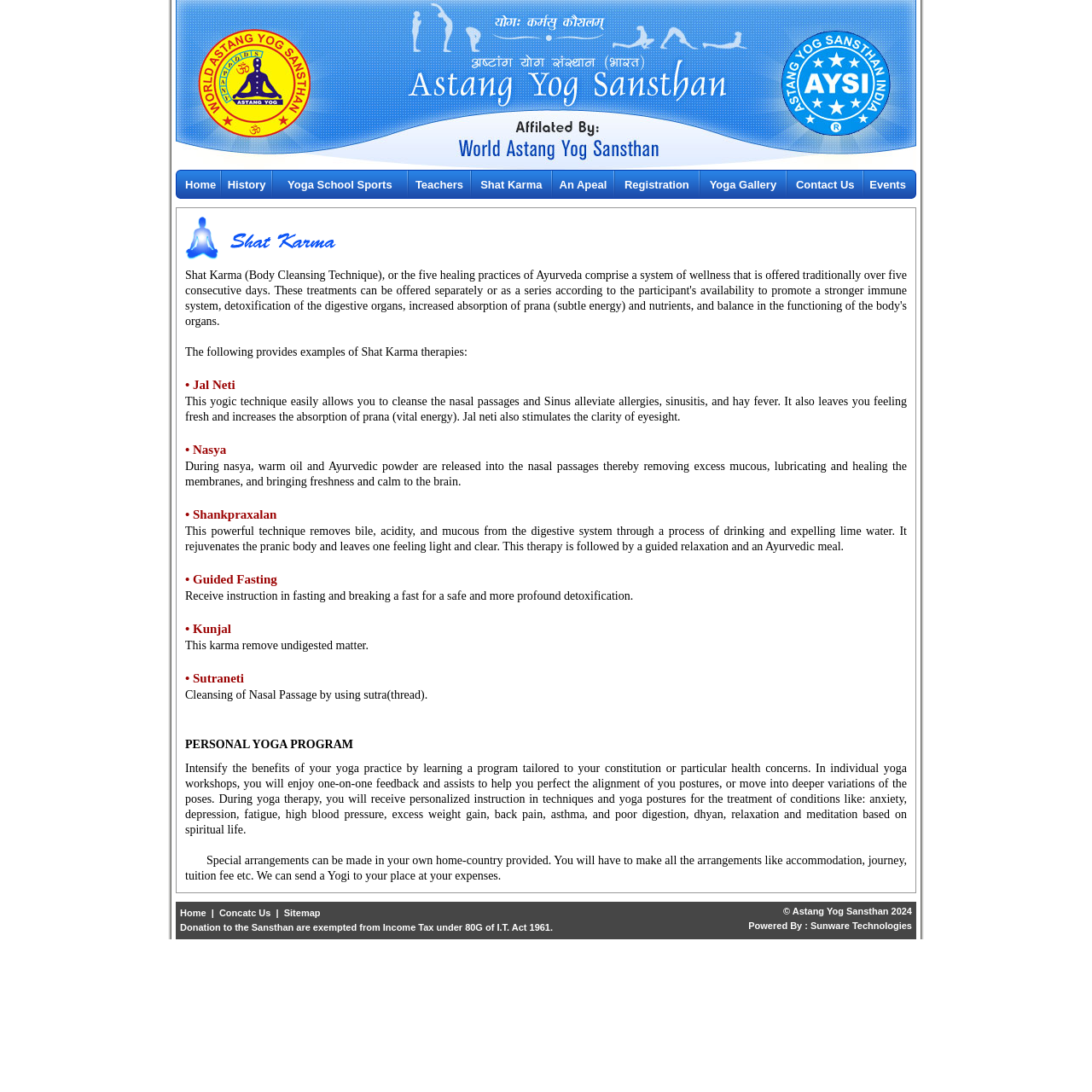Provide the bounding box coordinates for the UI element that is described as: "Yoga School Sports".

[0.263, 0.163, 0.359, 0.175]